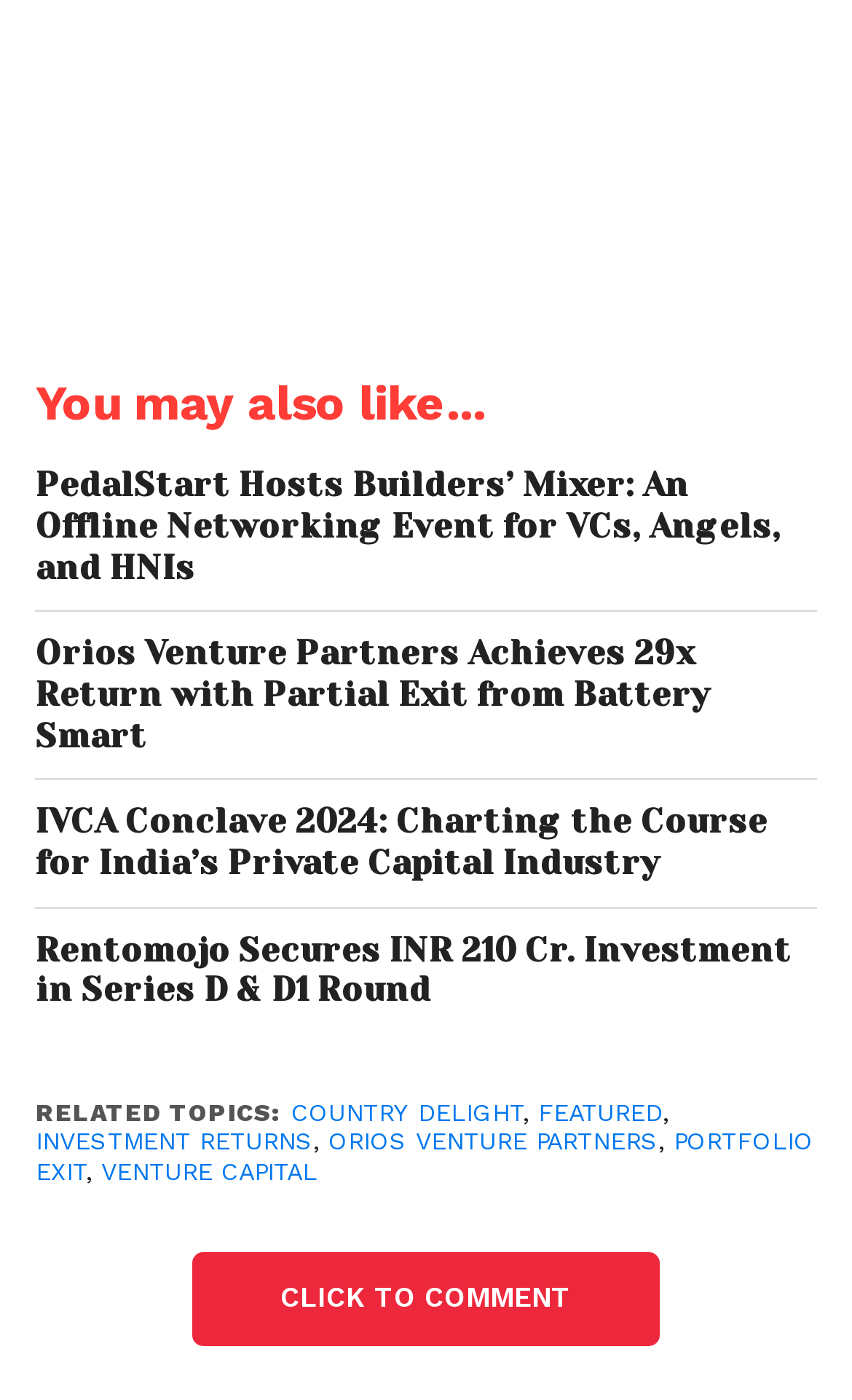Identify the bounding box coordinates of the clickable region required to complete the instruction: "Check out IVCA Conclave 2024". The coordinates should be given as four float numbers within the range of 0 and 1, i.e., [left, top, right, bottom].

[0.042, 0.573, 0.958, 0.632]